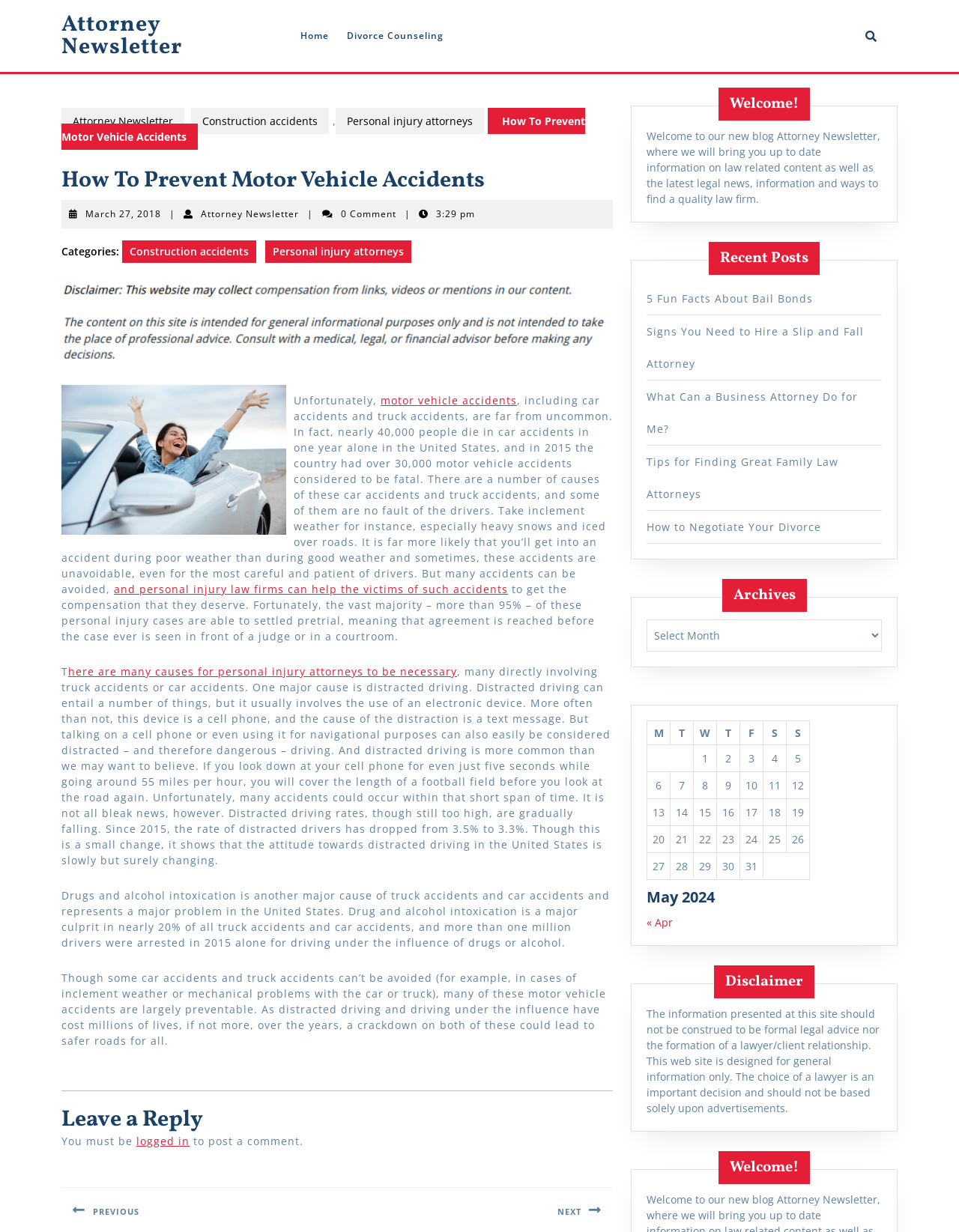Identify the bounding box coordinates of the clickable region to carry out the given instruction: "View the 'Recent Posts'".

[0.739, 0.196, 0.855, 0.223]